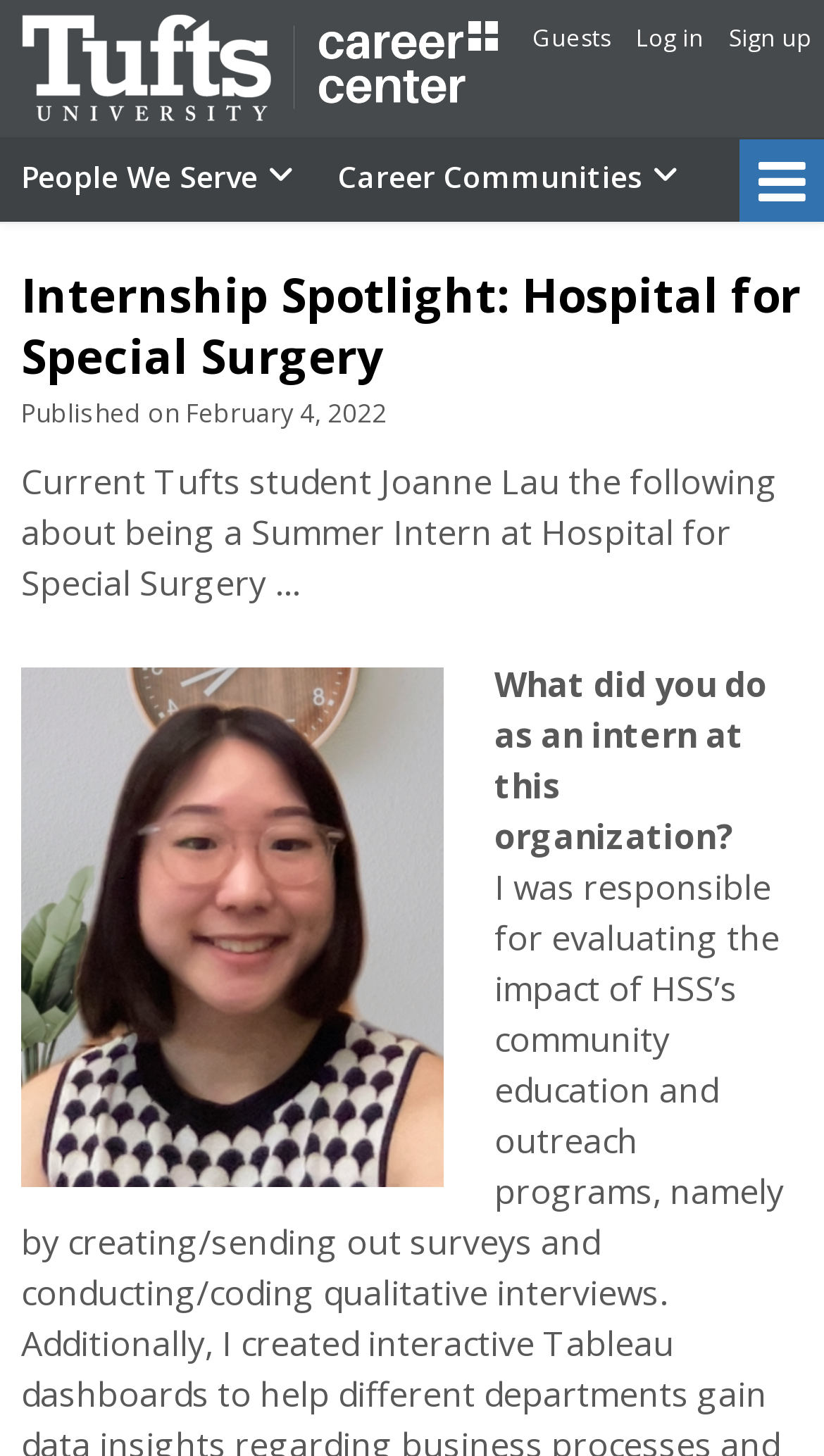Please find the bounding box coordinates in the format (top-left x, top-left y, bottom-right x, bottom-right y) for the given element description. Ensure the coordinates are floating point numbers between 0 and 1. Description: Career Communities

[0.385, 0.096, 0.851, 0.148]